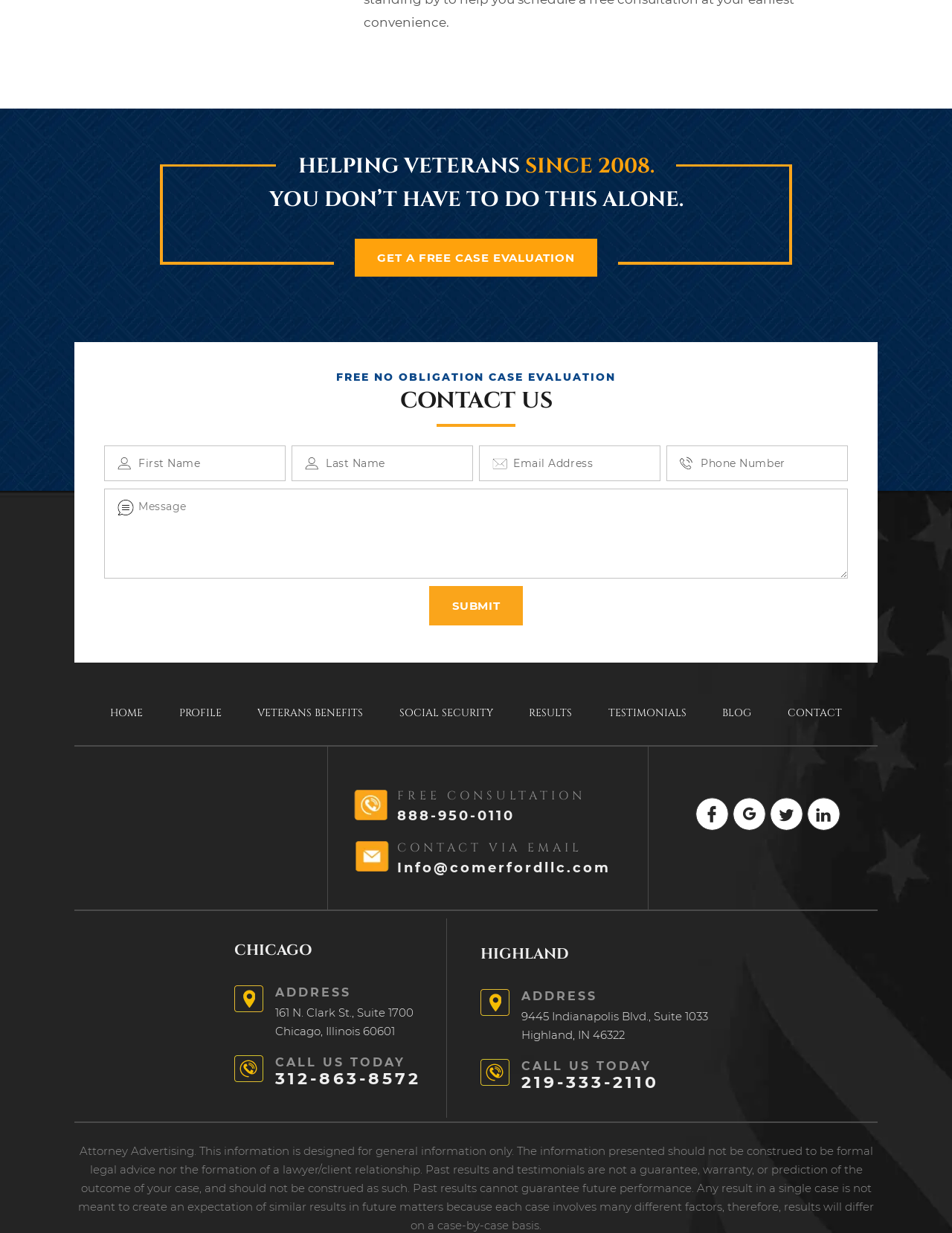Determine the bounding box coordinates for the area you should click to complete the following instruction: "Check testimonials".

[0.639, 0.571, 0.721, 0.607]